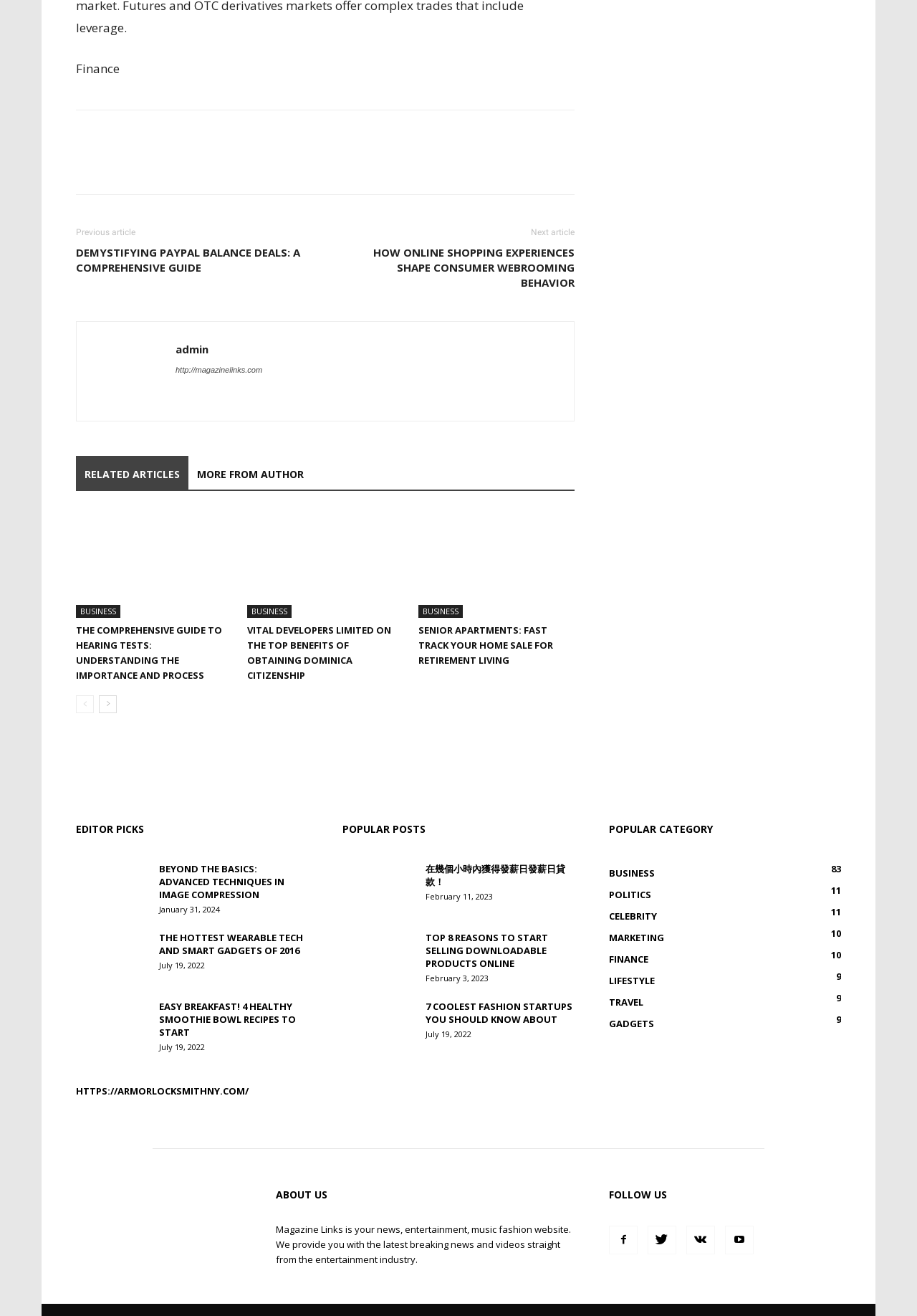Please identify the bounding box coordinates of the clickable region that I should interact with to perform the following instruction: "Browse the 'BUSINESS' category". The coordinates should be expressed as four float numbers between 0 and 1, i.e., [left, top, right, bottom].

[0.083, 0.46, 0.131, 0.469]